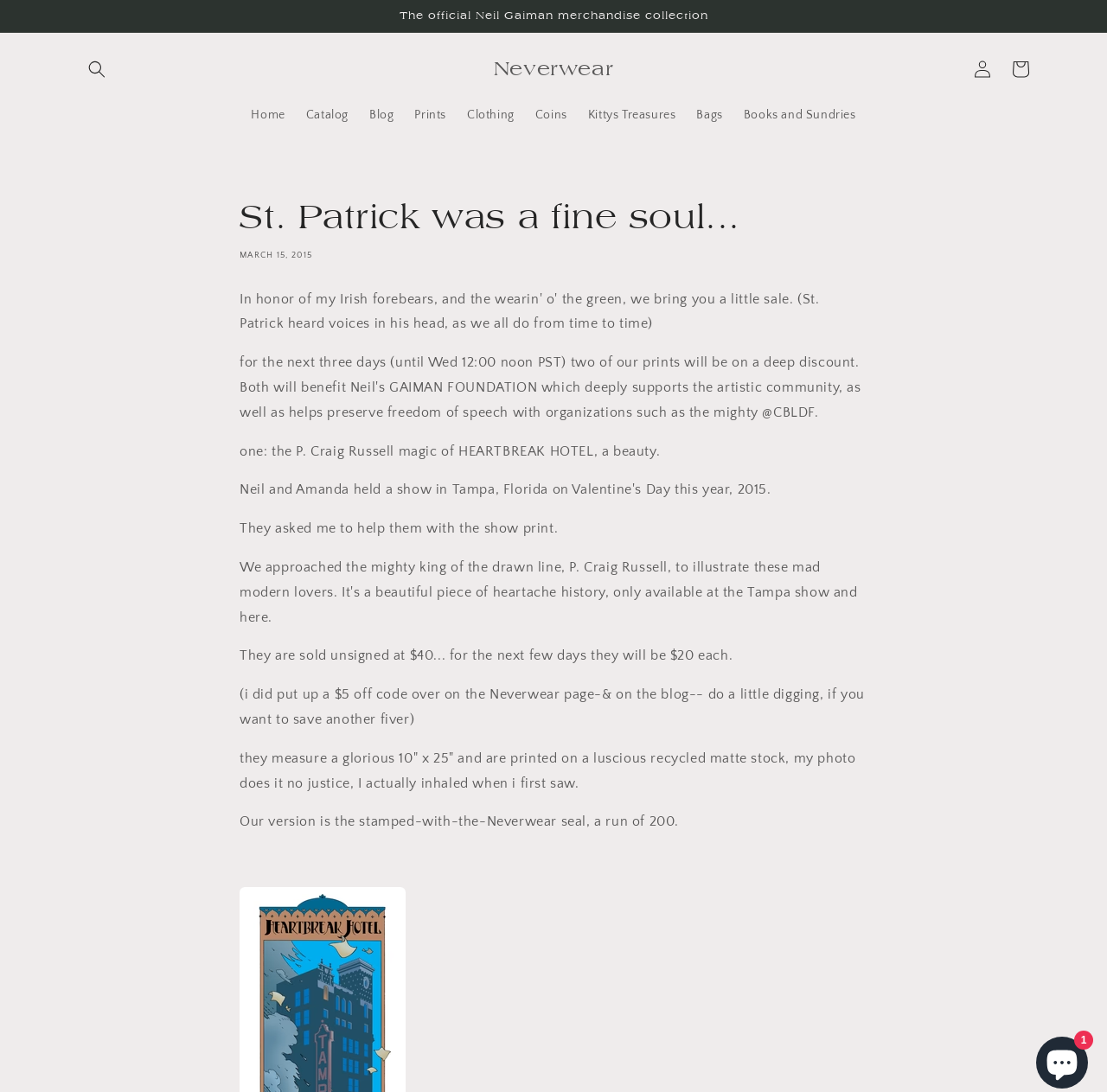Please determine the bounding box of the UI element that matches this description: Catalog. The coordinates should be given as (top-left x, top-left y, bottom-right x, bottom-right y), with all values between 0 and 1.

[0.267, 0.089, 0.324, 0.122]